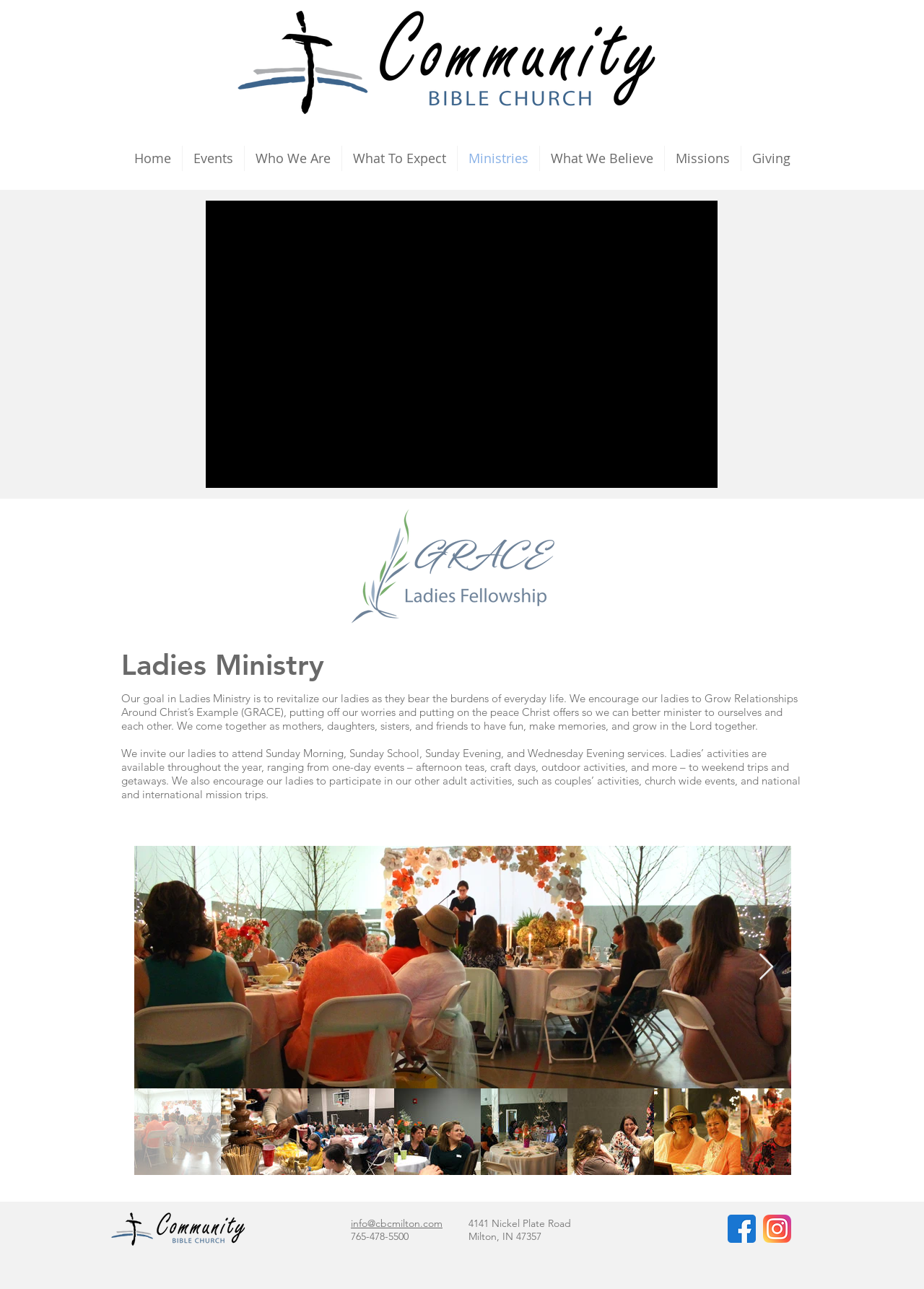Pinpoint the bounding box coordinates of the clickable area needed to execute the instruction: "Visit the Events page". The coordinates should be specified as four float numbers between 0 and 1, i.e., [left, top, right, bottom].

[0.197, 0.113, 0.264, 0.133]